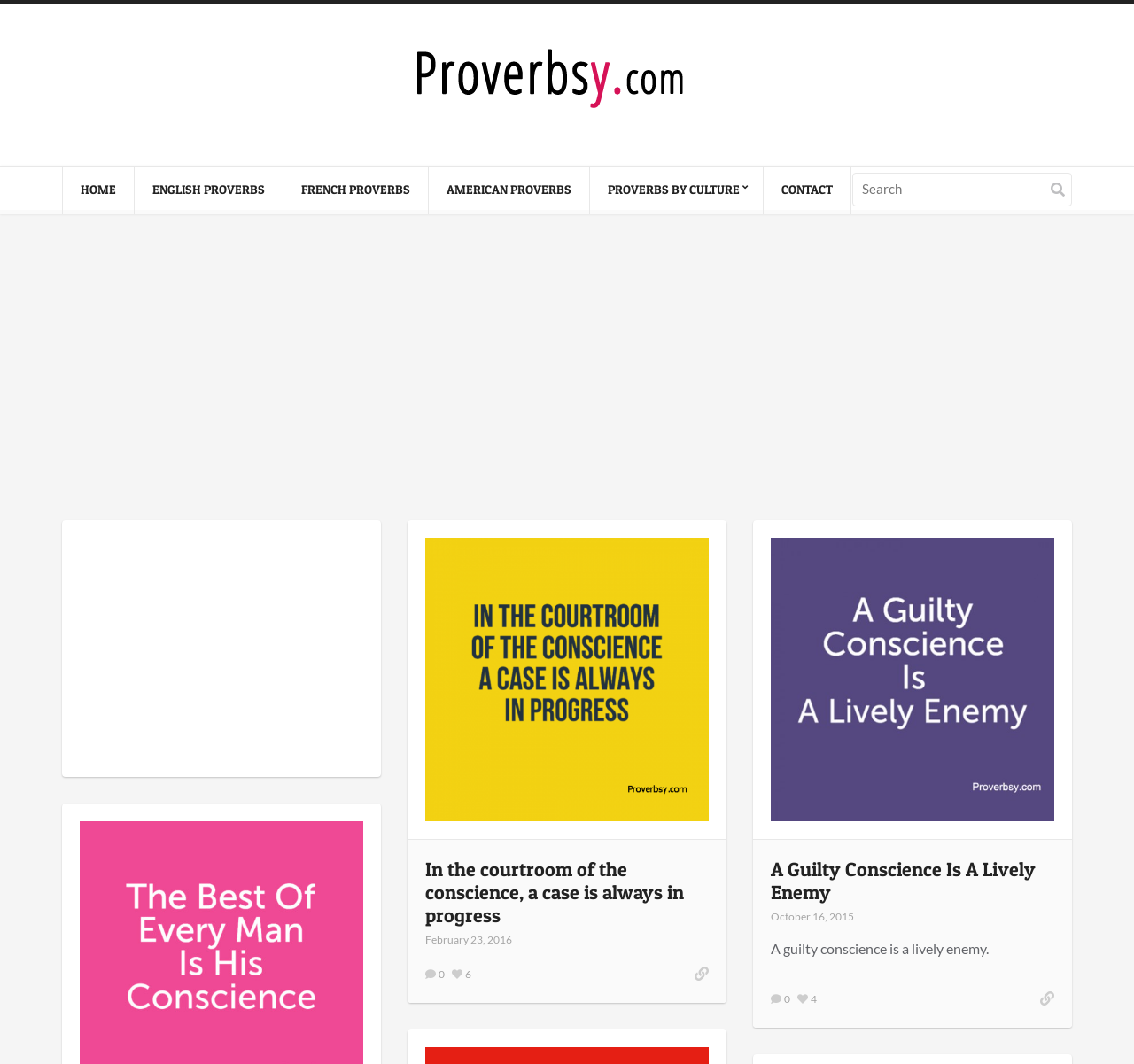What is the date of the second article?
Using the image as a reference, answer the question with a short word or phrase.

October 16, 2015